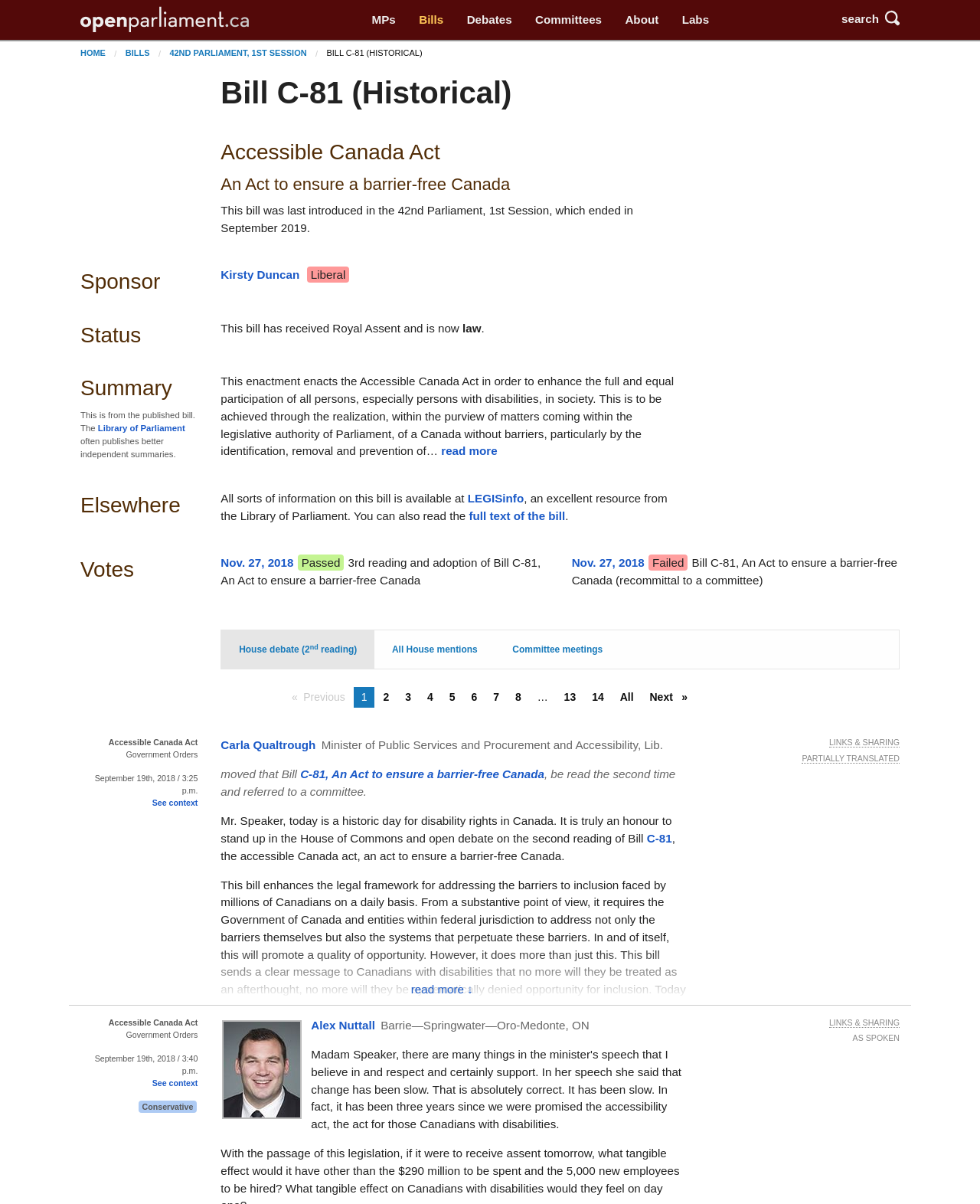Indicate the bounding box coordinates of the element that needs to be clicked to satisfy the following instruction: "search for something". The coordinates should be four float numbers between 0 and 1, i.e., [left, top, right, bottom].

[0.847, 0.01, 0.918, 0.021]